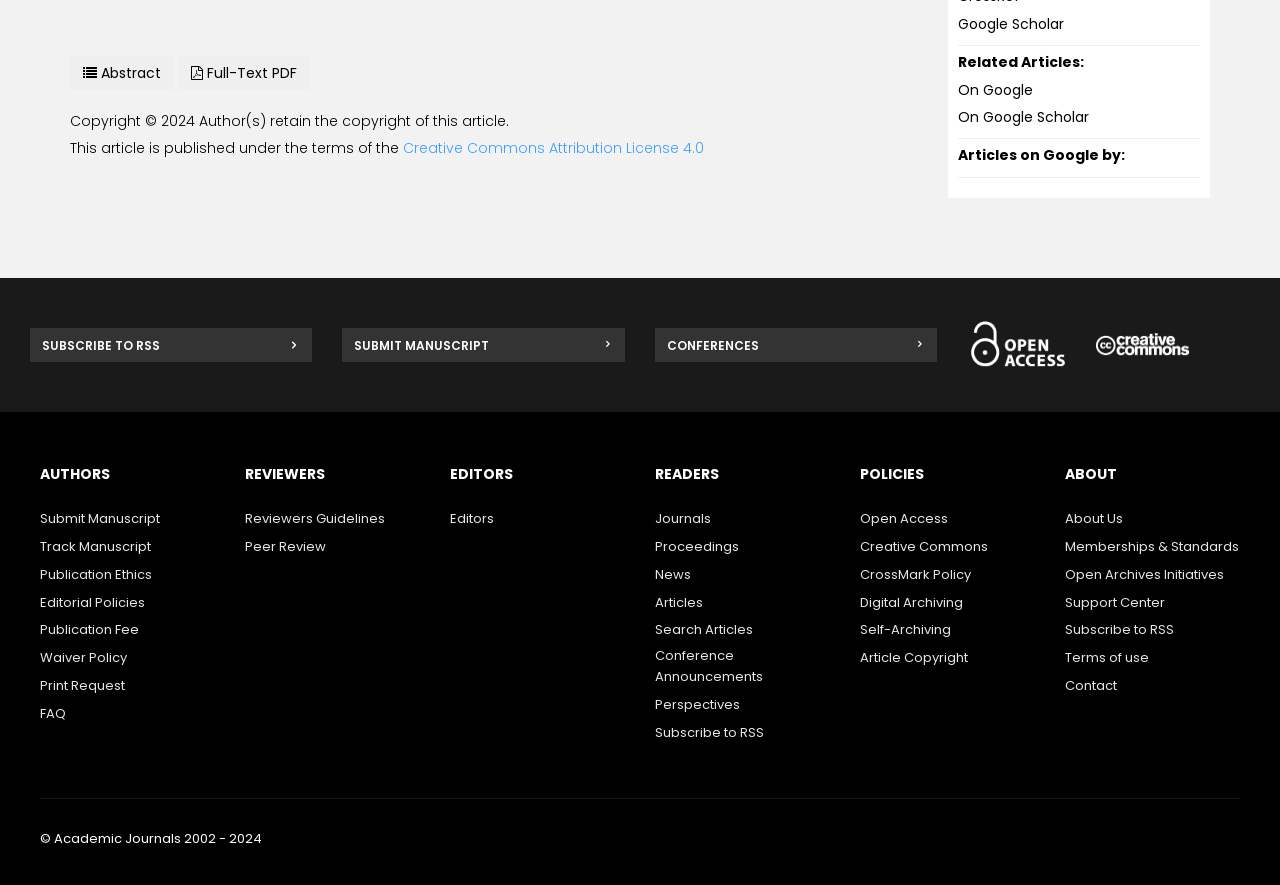Please provide the bounding box coordinates for the element that needs to be clicked to perform the instruction: "Download full-text PDF". The coordinates must consist of four float numbers between 0 and 1, formatted as [left, top, right, bottom].

[0.139, 0.063, 0.242, 0.101]